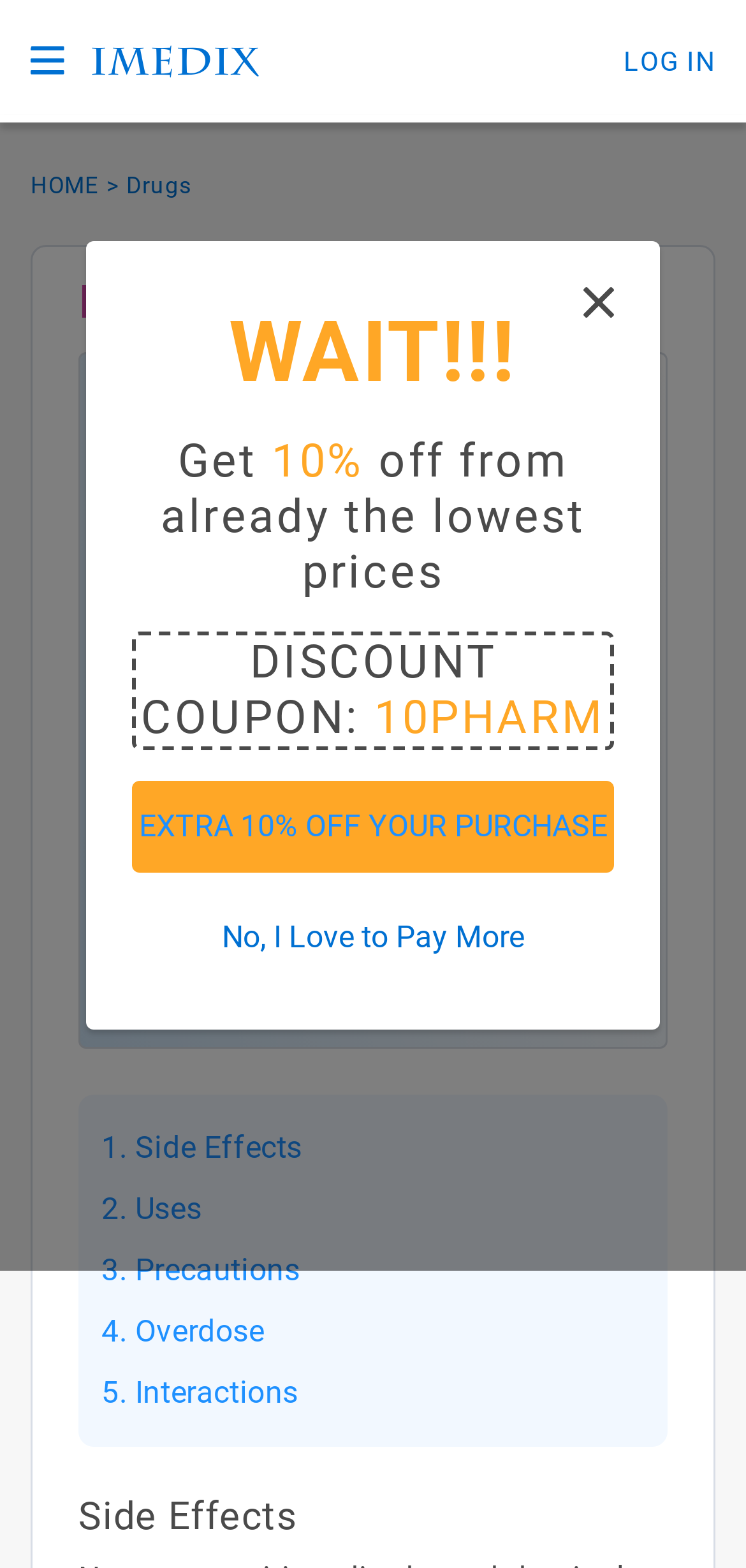What is the name of the medication?
Refer to the screenshot and answer in one word or phrase.

Lonafarnib